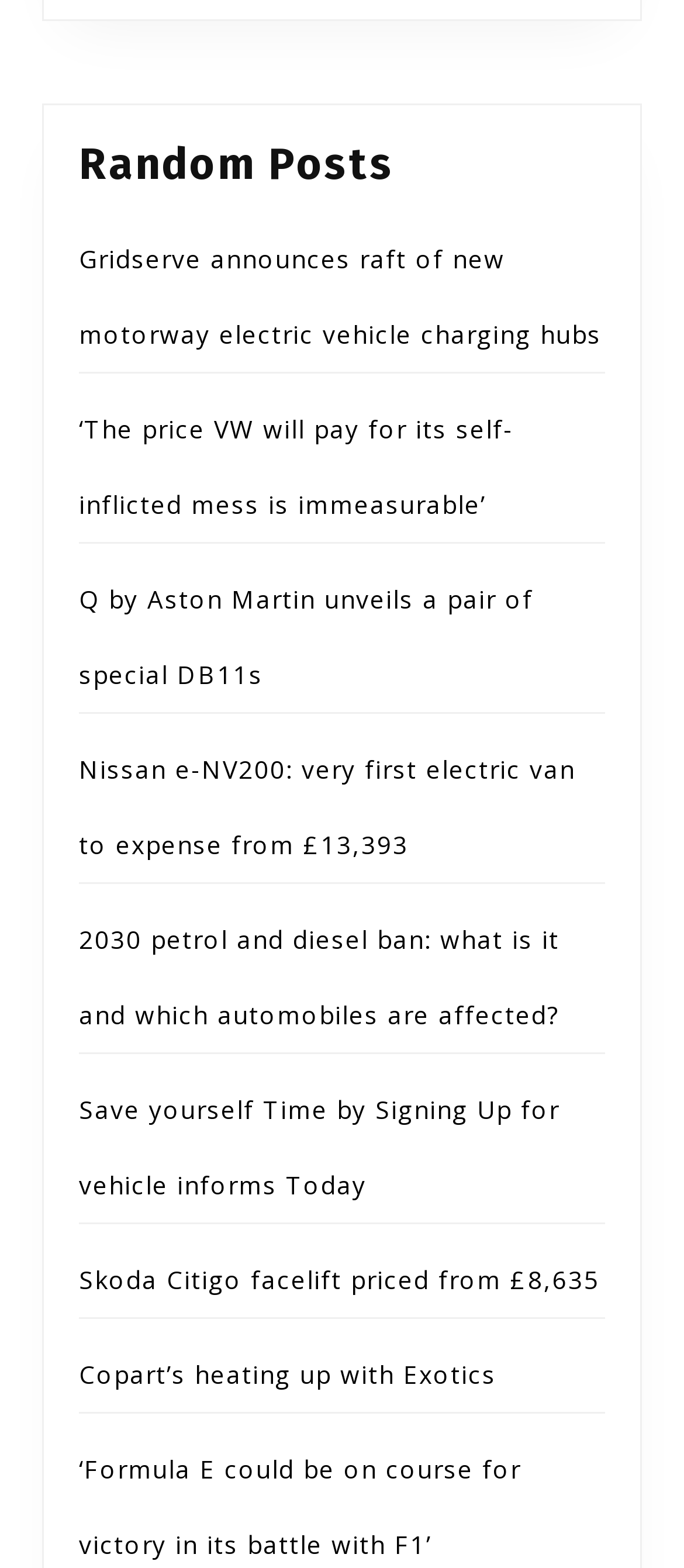What is the title of the first link?
Deliver a detailed and extensive answer to the question.

The first link on the webpage has the title 'Gridserve announces raft of new motorway electric vehicle charging hubs', which suggests that it is an article about electric vehicle charging infrastructure.